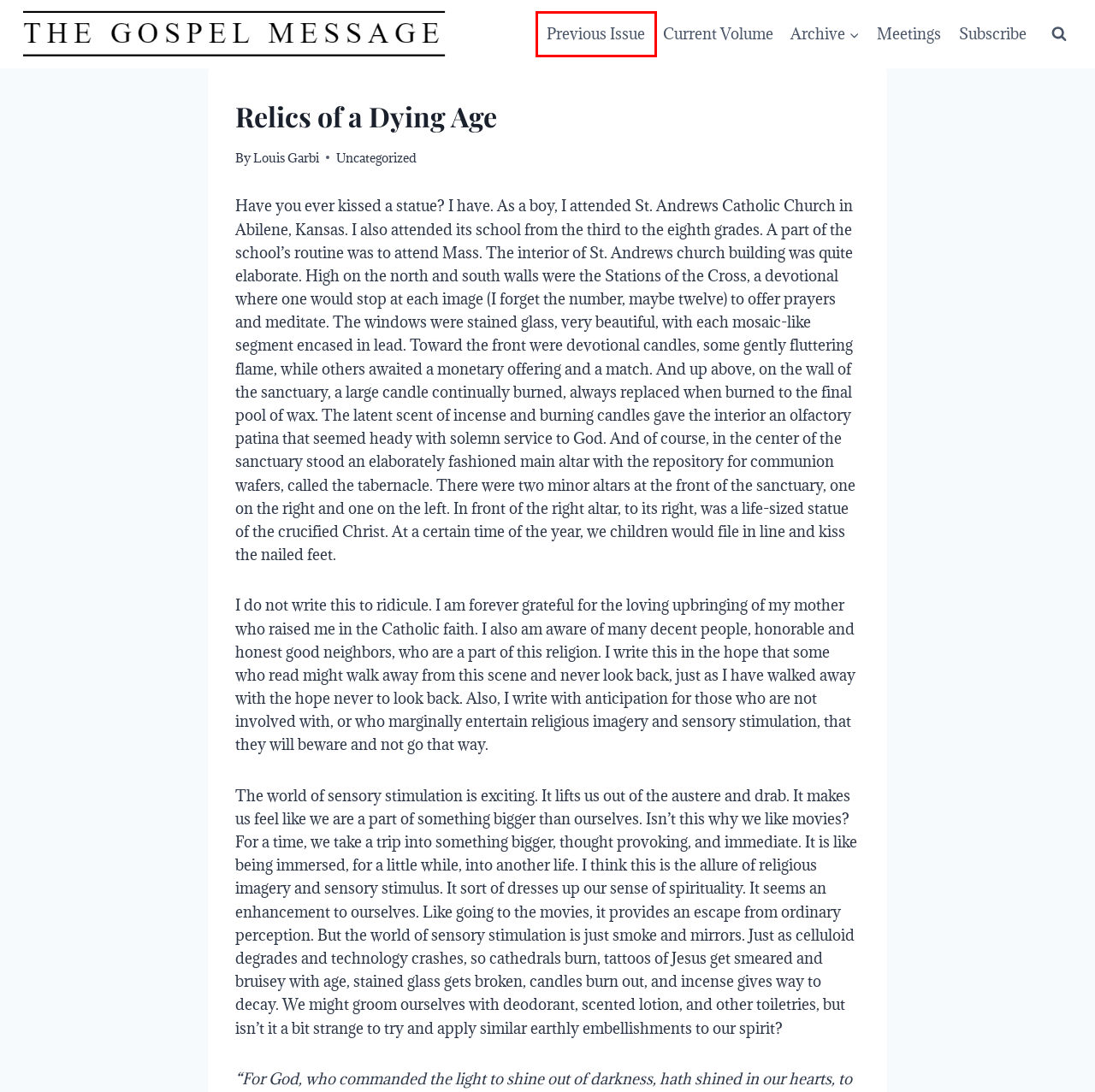A screenshot of a webpage is given, featuring a red bounding box around a UI element. Please choose the webpage description that best aligns with the new webpage after clicking the element in the bounding box. These are the descriptions:
A. Archive - The Gospel Message
B. Meetings - The Gospel Message
C. Louis Garbi, Author at The Gospel Message
D. Uncategorized Archives - The Gospel Message
E. Volume 66 - Issue 05 Archives - The Gospel Message
F. The Gospel Message - Preaching the truth of Jesus Christ
G. Gospel Message Subscription Management
H. Volume 66 Archives - The Gospel Message

E